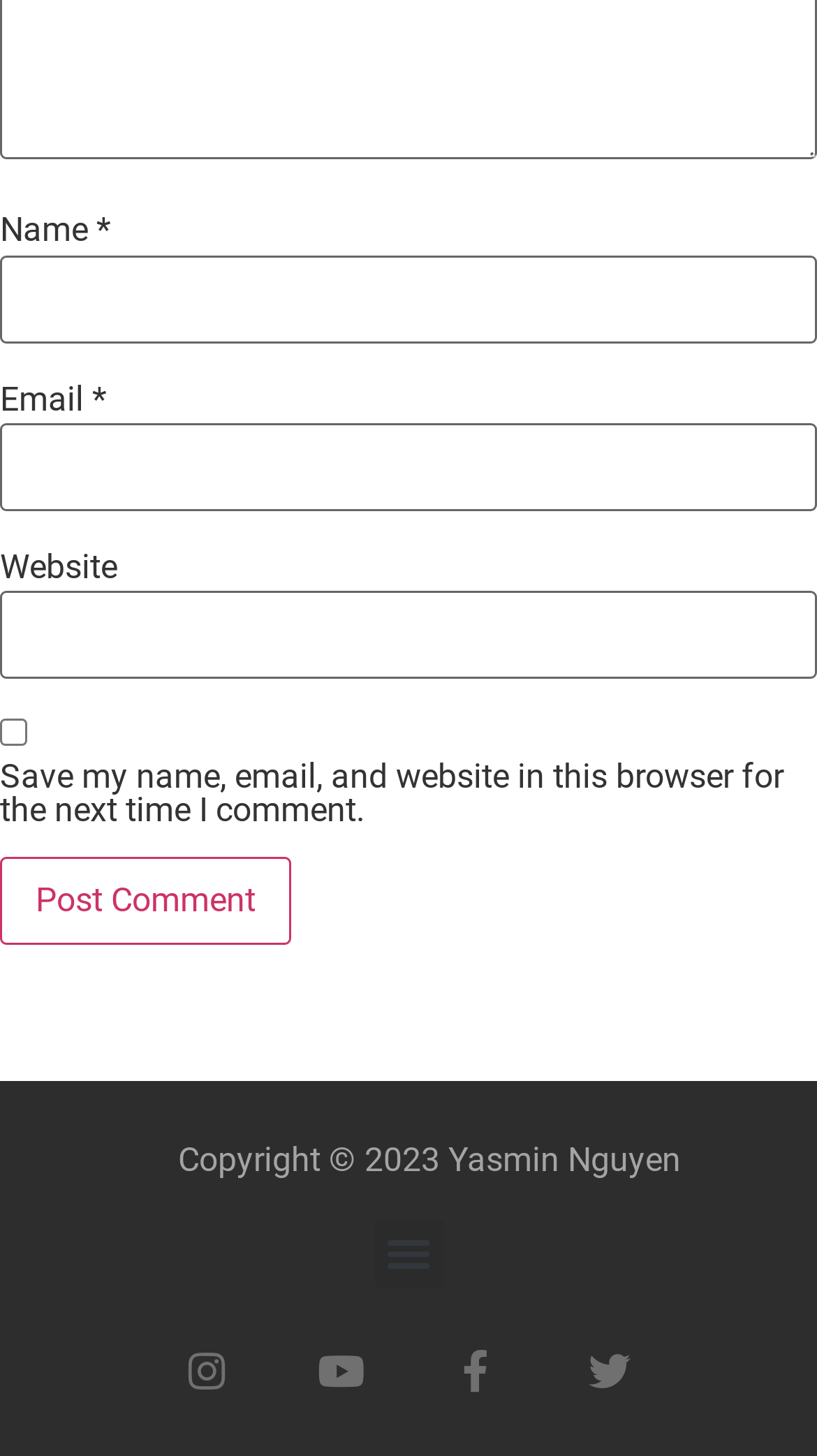Using the description: "name="submit" value="Post Comment"", determine the UI element's bounding box coordinates. Ensure the coordinates are in the format of four float numbers between 0 and 1, i.e., [left, top, right, bottom].

[0.0, 0.589, 0.356, 0.649]